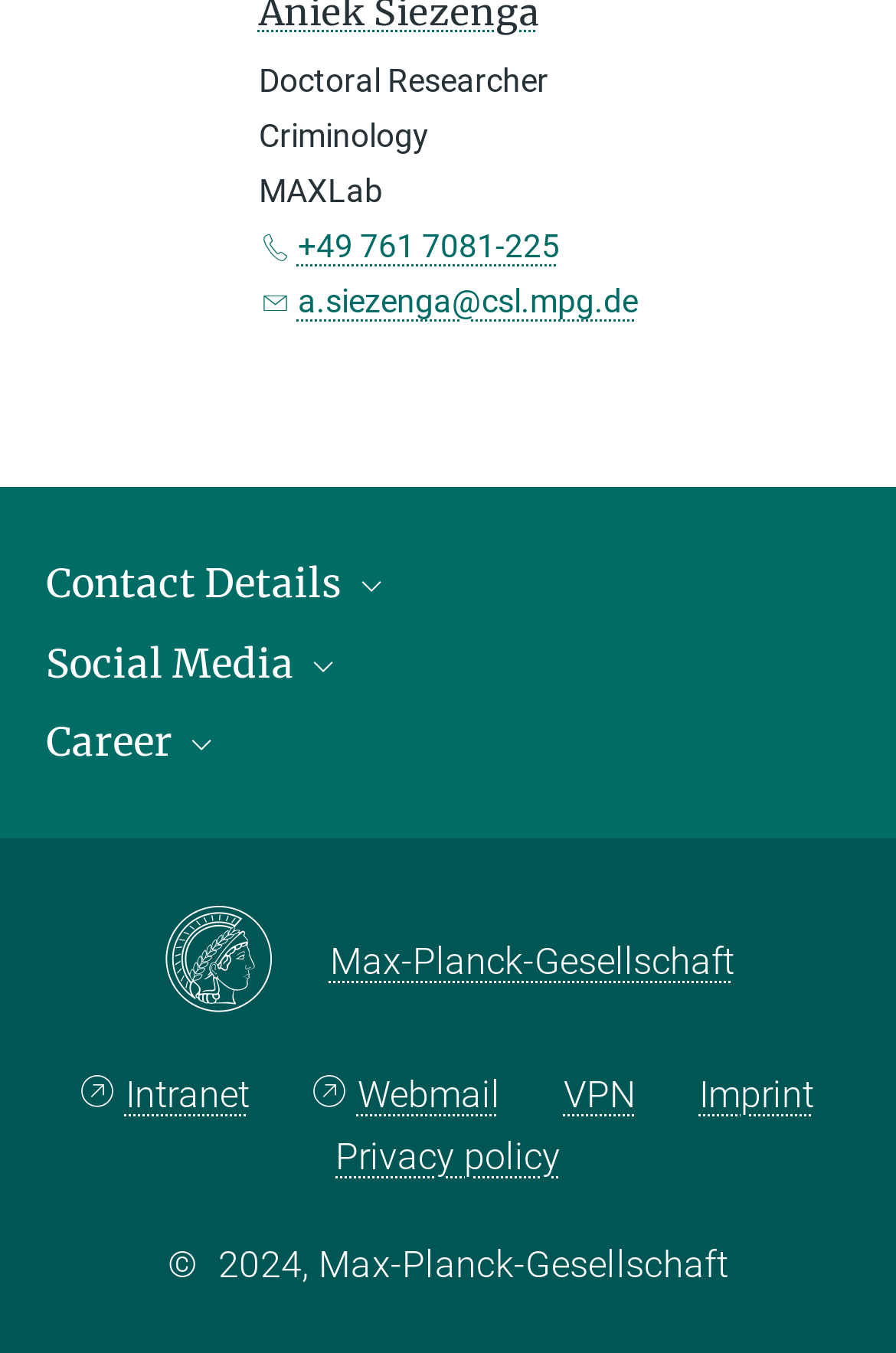What is the researcher's field of study? Examine the screenshot and reply using just one word or a brief phrase.

Criminology